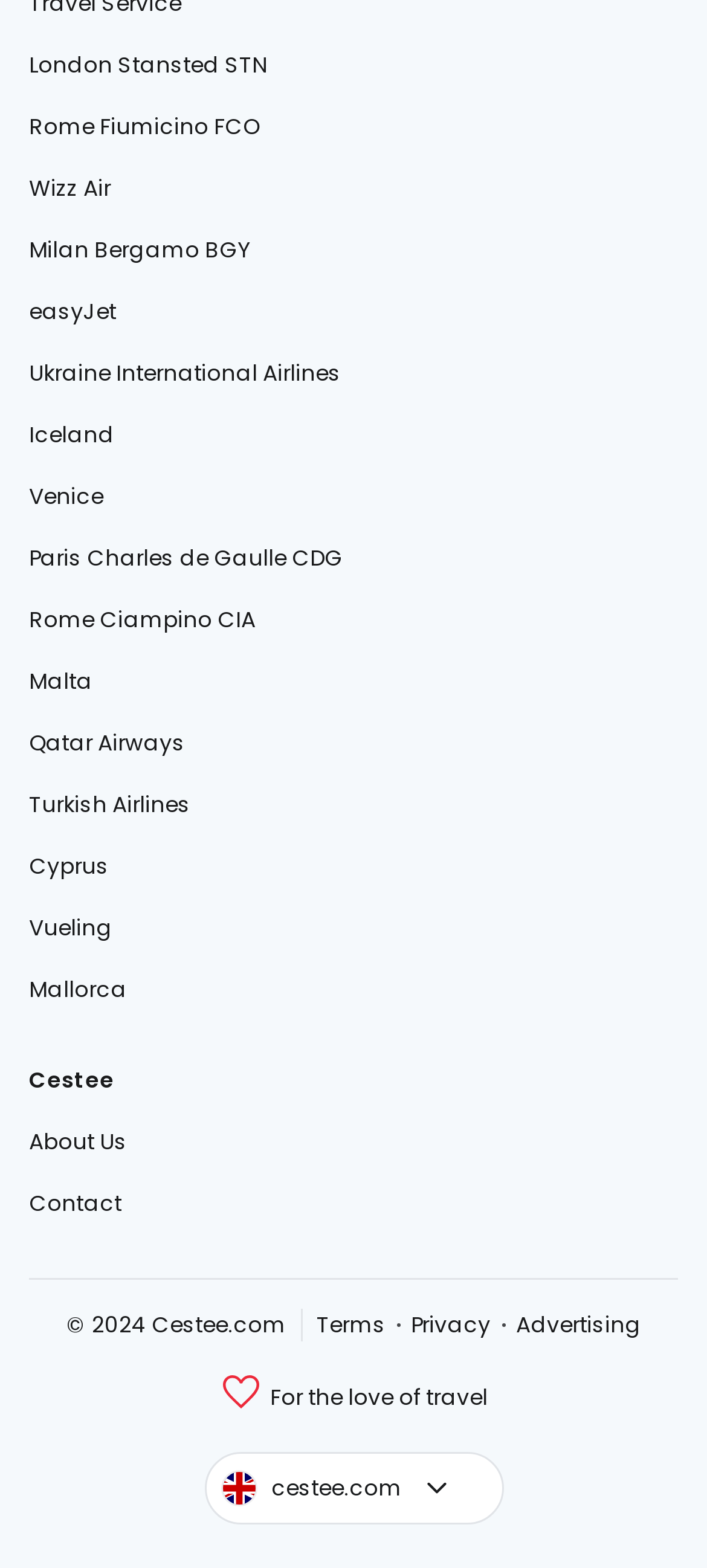Determine the bounding box for the described HTML element: "Rome Fiumicino FCO". Ensure the coordinates are four float numbers between 0 and 1 in the format [left, top, right, bottom].

[0.041, 0.061, 0.367, 0.101]